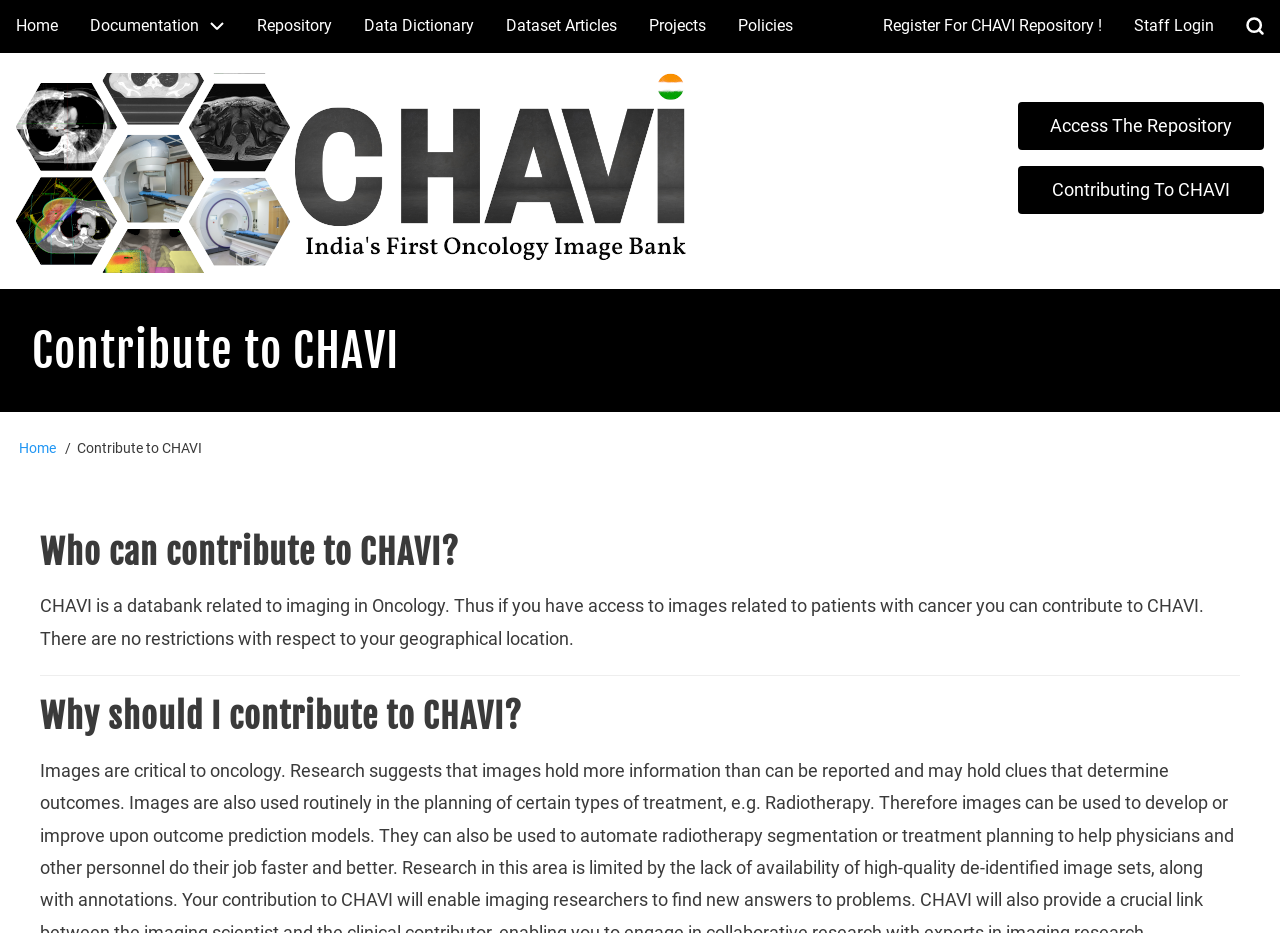What is the title of the first section on the page?
From the details in the image, answer the question comprehensively.

The first section on the page has a heading element with the text 'Contribute to CHAVI', which suggests that this is the title of the first section on the page.